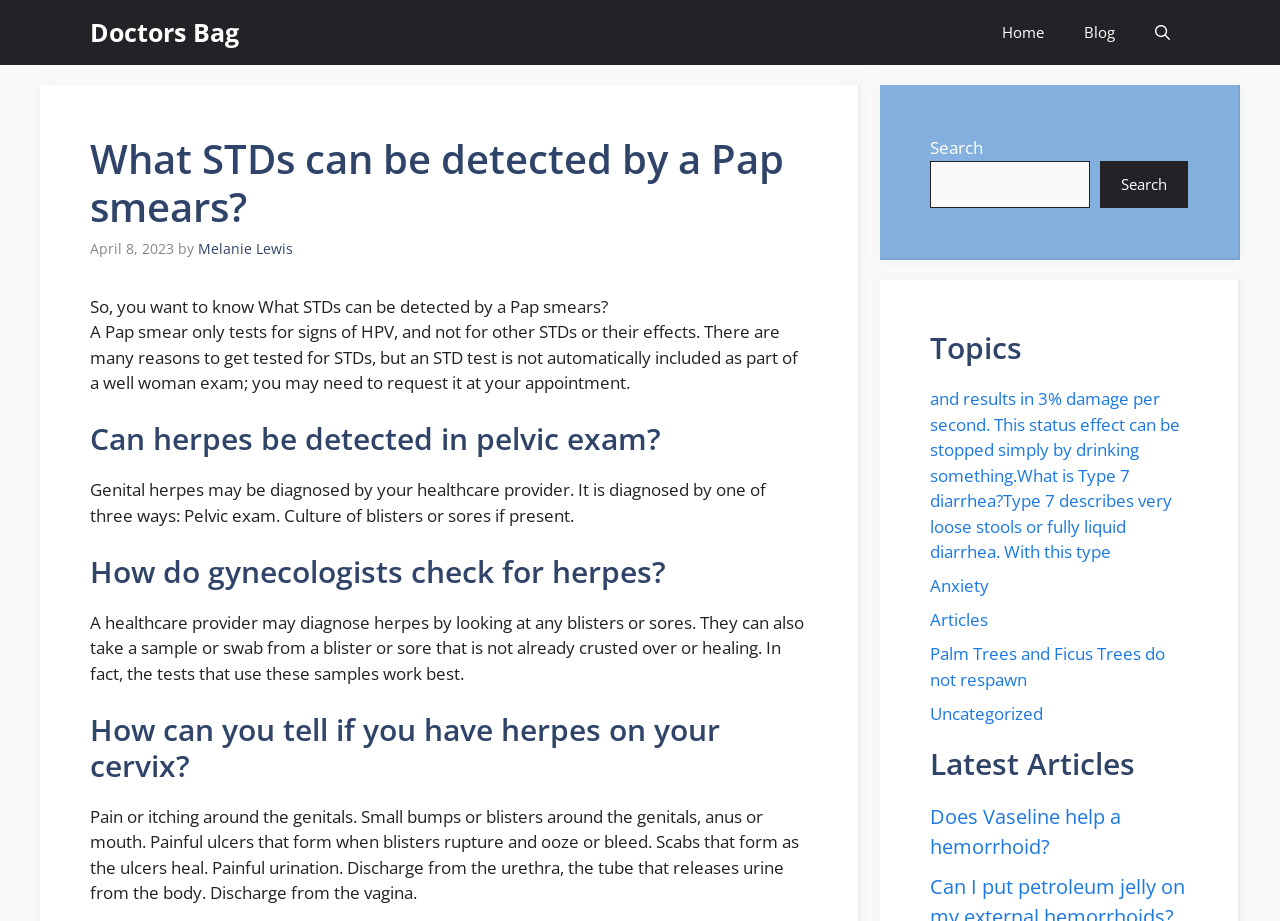Please provide the bounding box coordinates for the element that needs to be clicked to perform the following instruction: "Open the search bar". The coordinates should be given as four float numbers between 0 and 1, i.e., [left, top, right, bottom].

[0.887, 0.0, 0.93, 0.071]